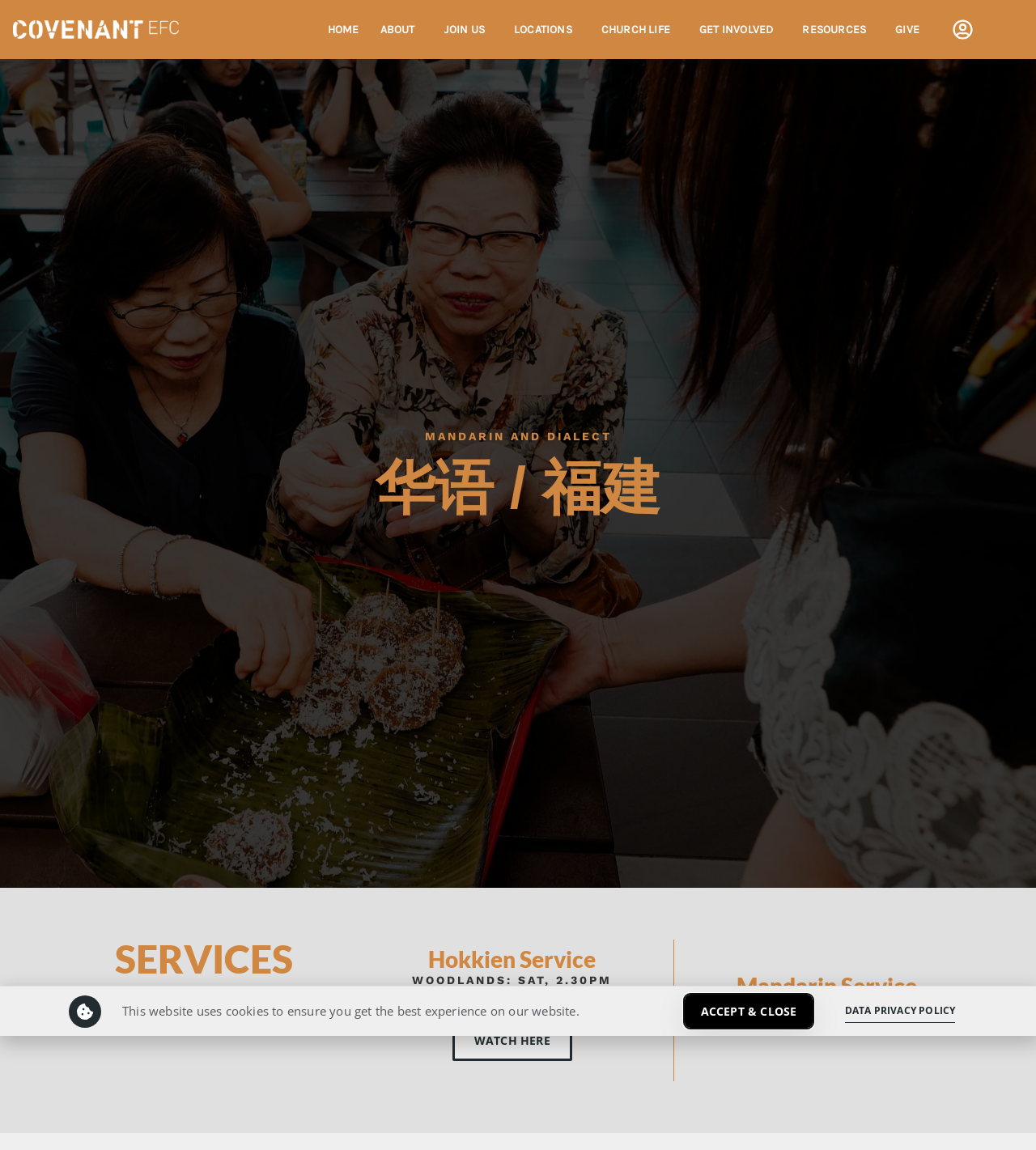Identify the coordinates of the bounding box for the element that must be clicked to accomplish the instruction: "Go to HOME page".

[0.31, 0.011, 0.353, 0.04]